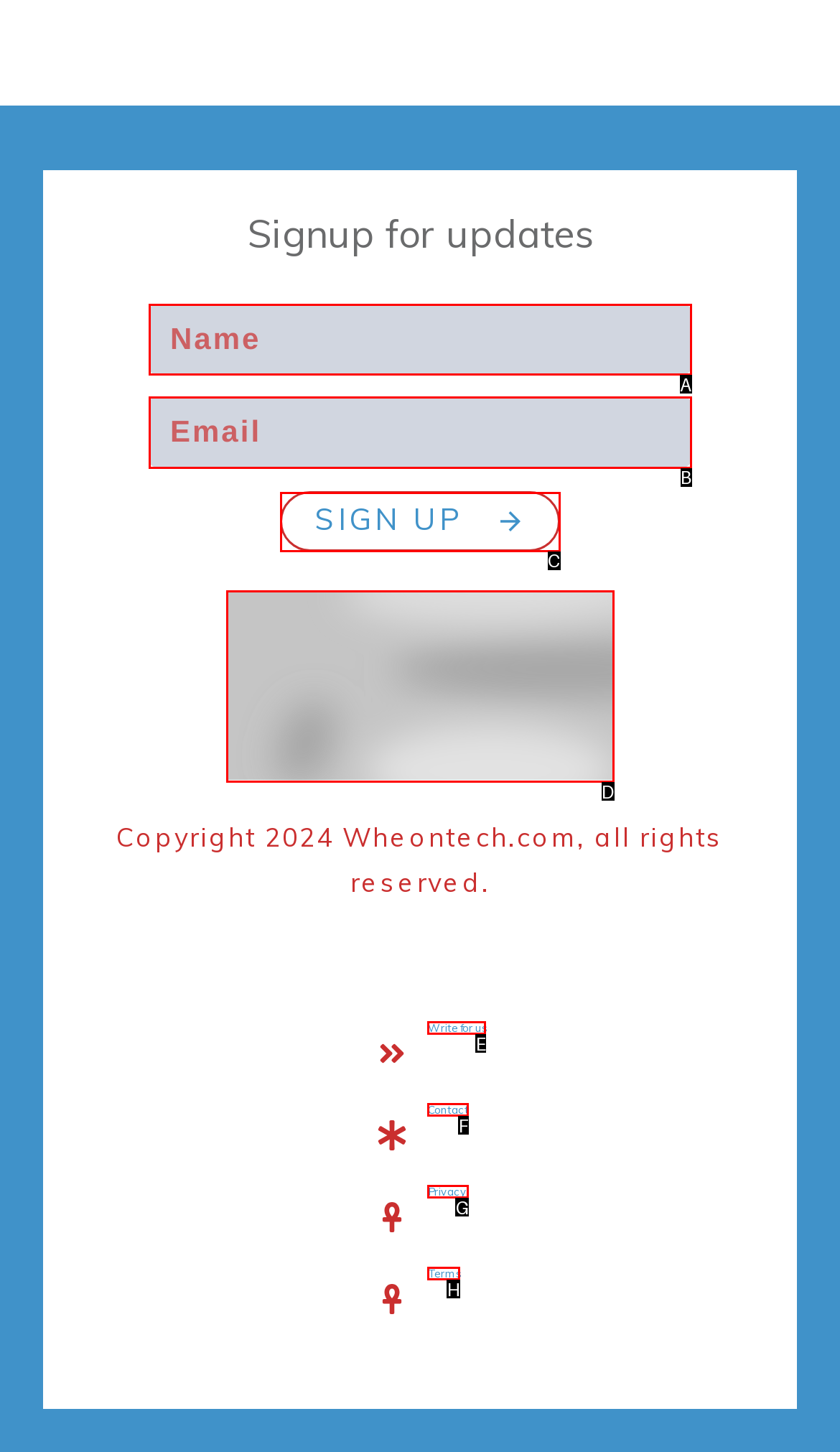Identify the matching UI element based on the description: Write for us
Reply with the letter from the available choices.

E